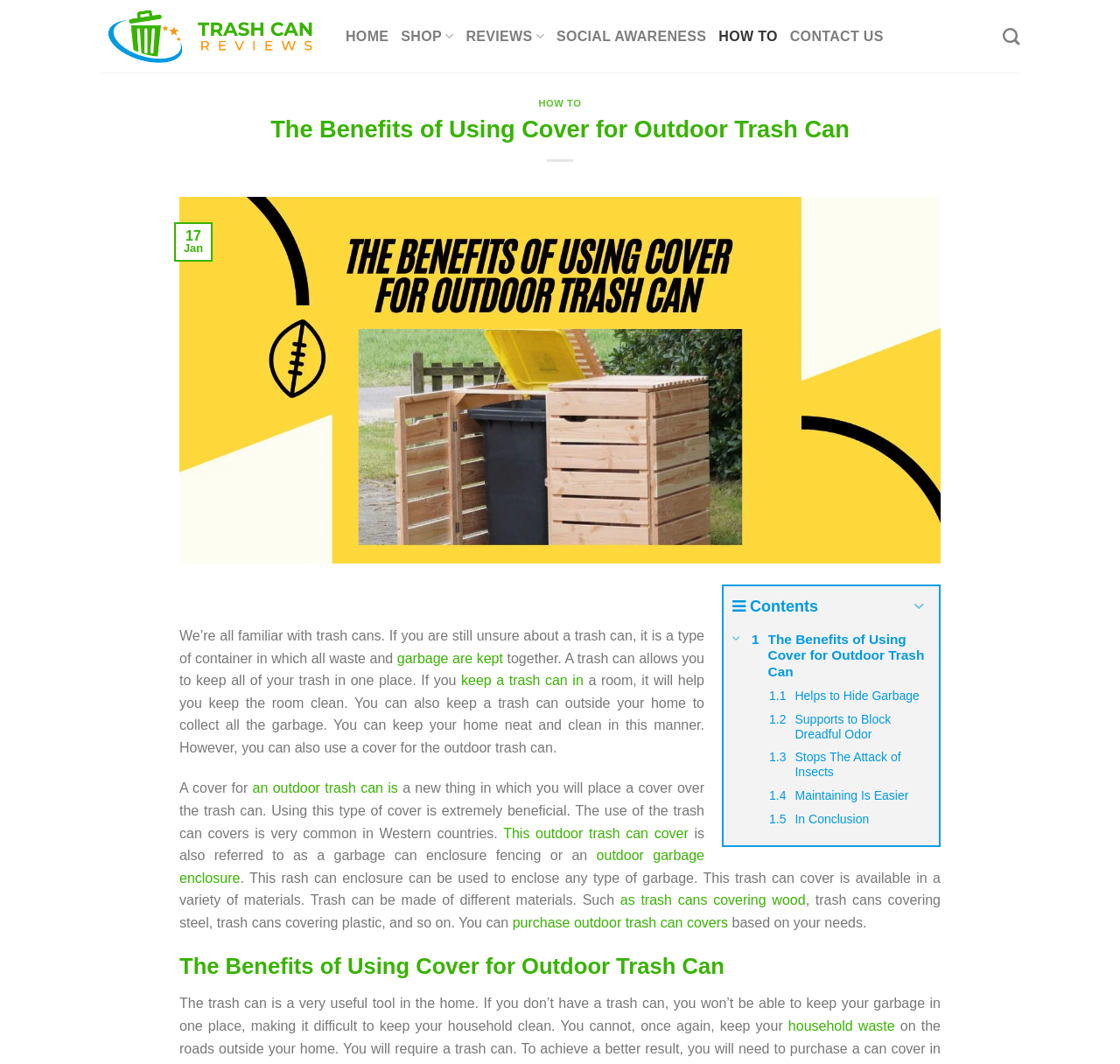Given the description: "outdoor garbage enclosure", determine the bounding box coordinates of the UI element. The coordinates should be formatted as four float numbers between 0 and 1, [left, top, right, bottom].

[0.16, 0.797, 0.629, 0.832]